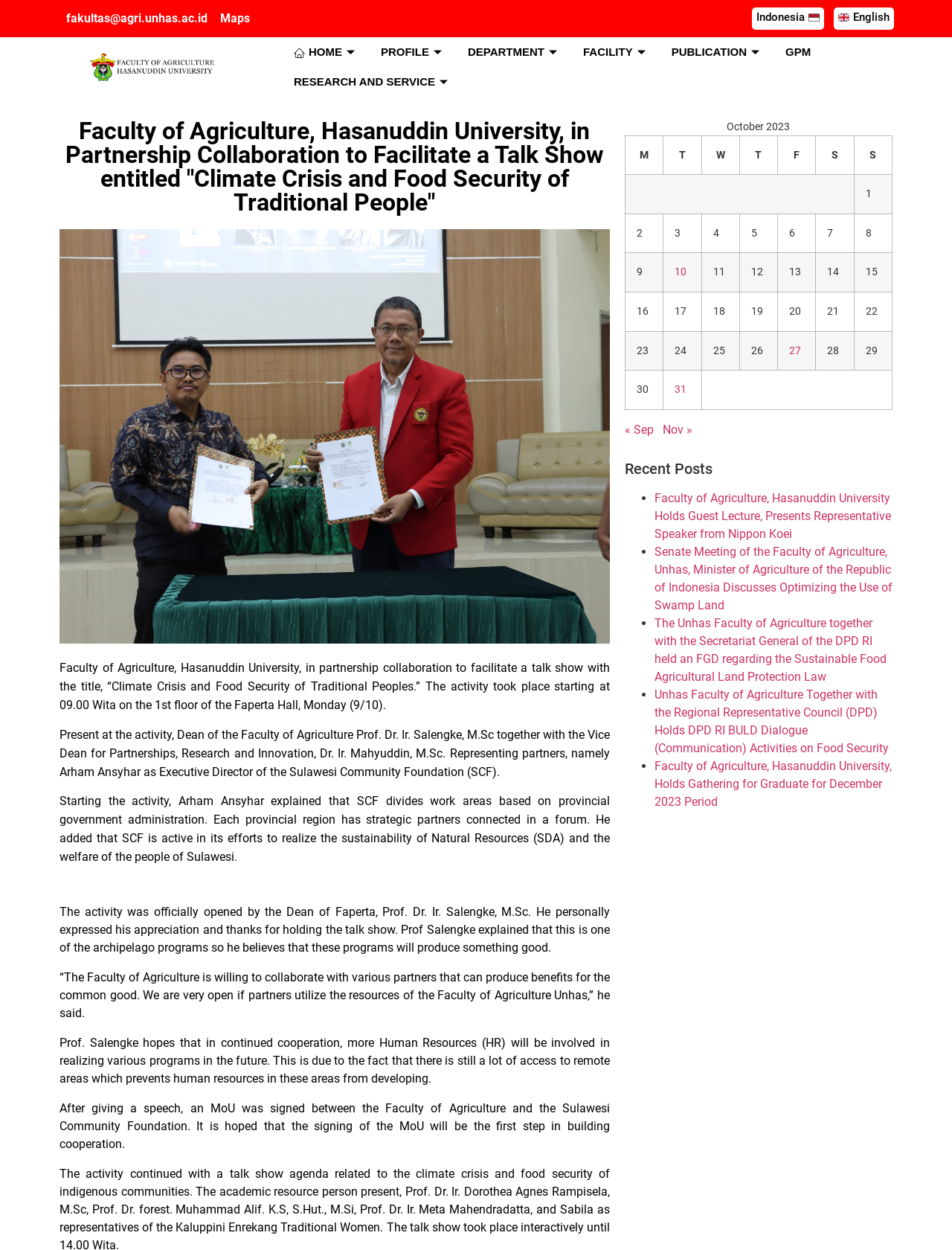Refer to the image and provide an in-depth answer to the question: 
What is the name of the foundation represented by Arham Ansyhar?

The webpage mentions that Arham Ansyhar is the Executive Director of the Sulawesi Community Foundation (SCF), as stated in the text 'Representing partners, namely Arham Ansyhar as Executive Director of the Sulawesi Community Foundation (SCF)'